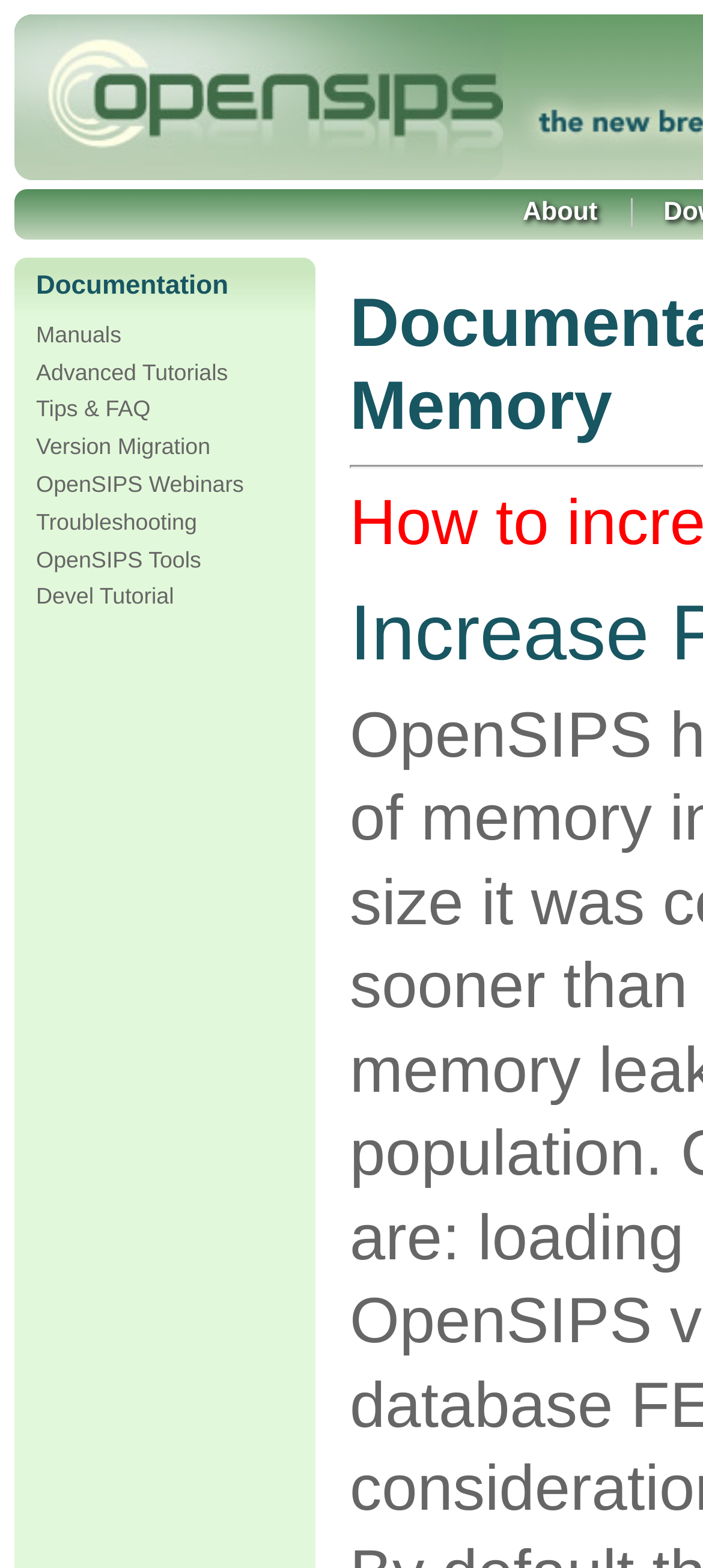Identify the bounding box coordinates of the section that should be clicked to achieve the task described: "go to openSIPS homepage".

[0.021, 0.1, 0.715, 0.119]